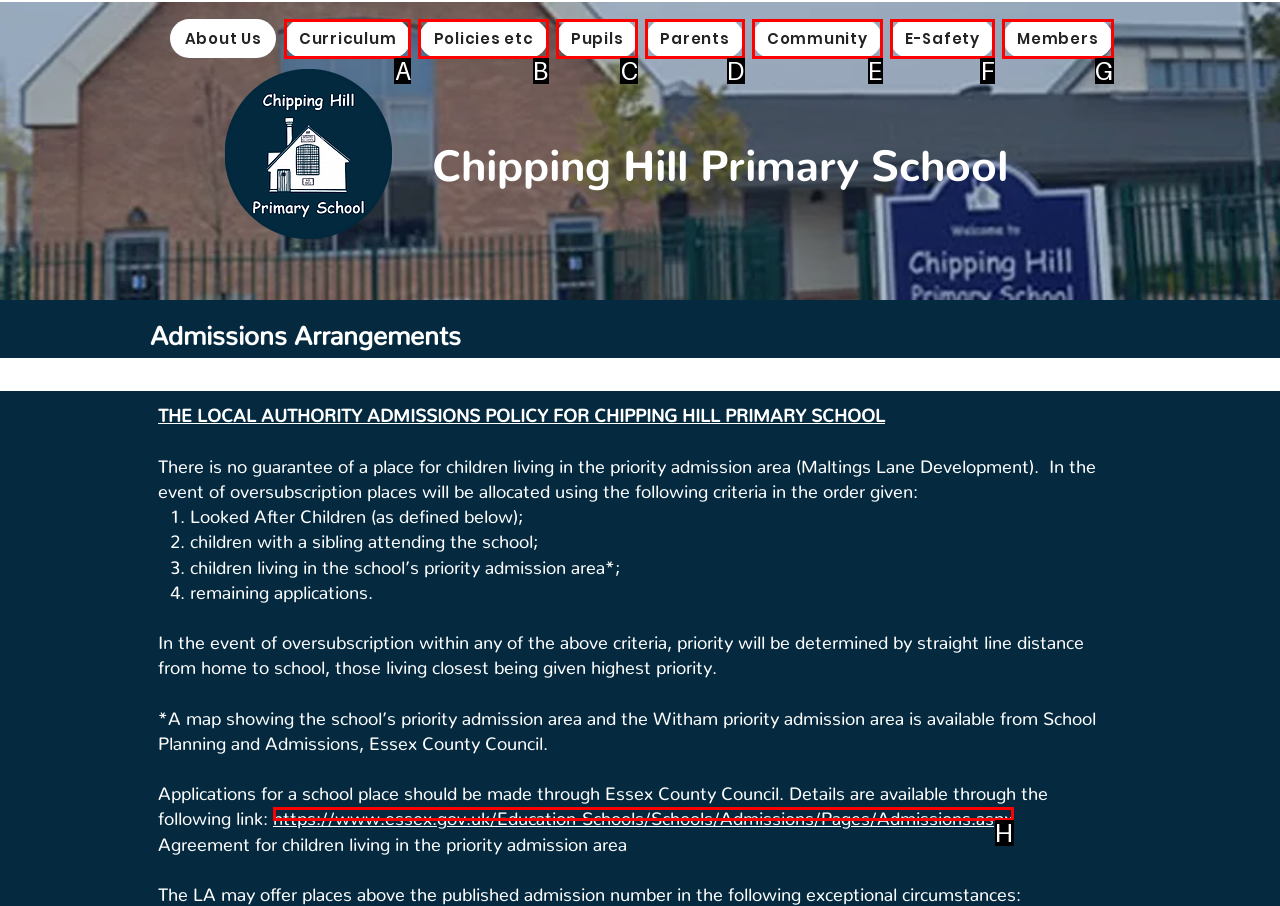Select the HTML element that best fits the description: Members
Respond with the letter of the correct option from the choices given.

G